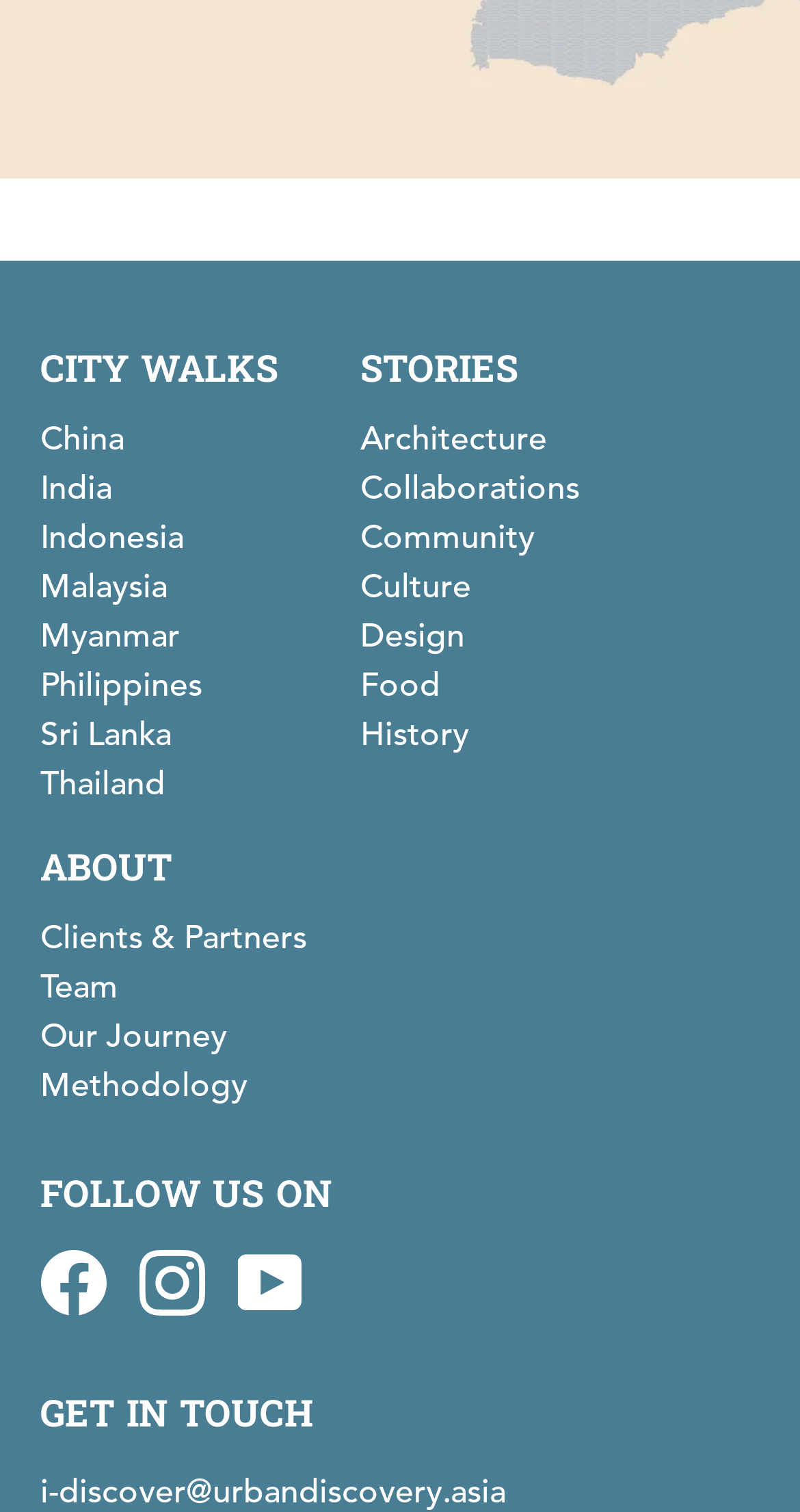How many links are there under 'CITY WALKS'?
Answer the question with a single word or phrase by looking at the picture.

7